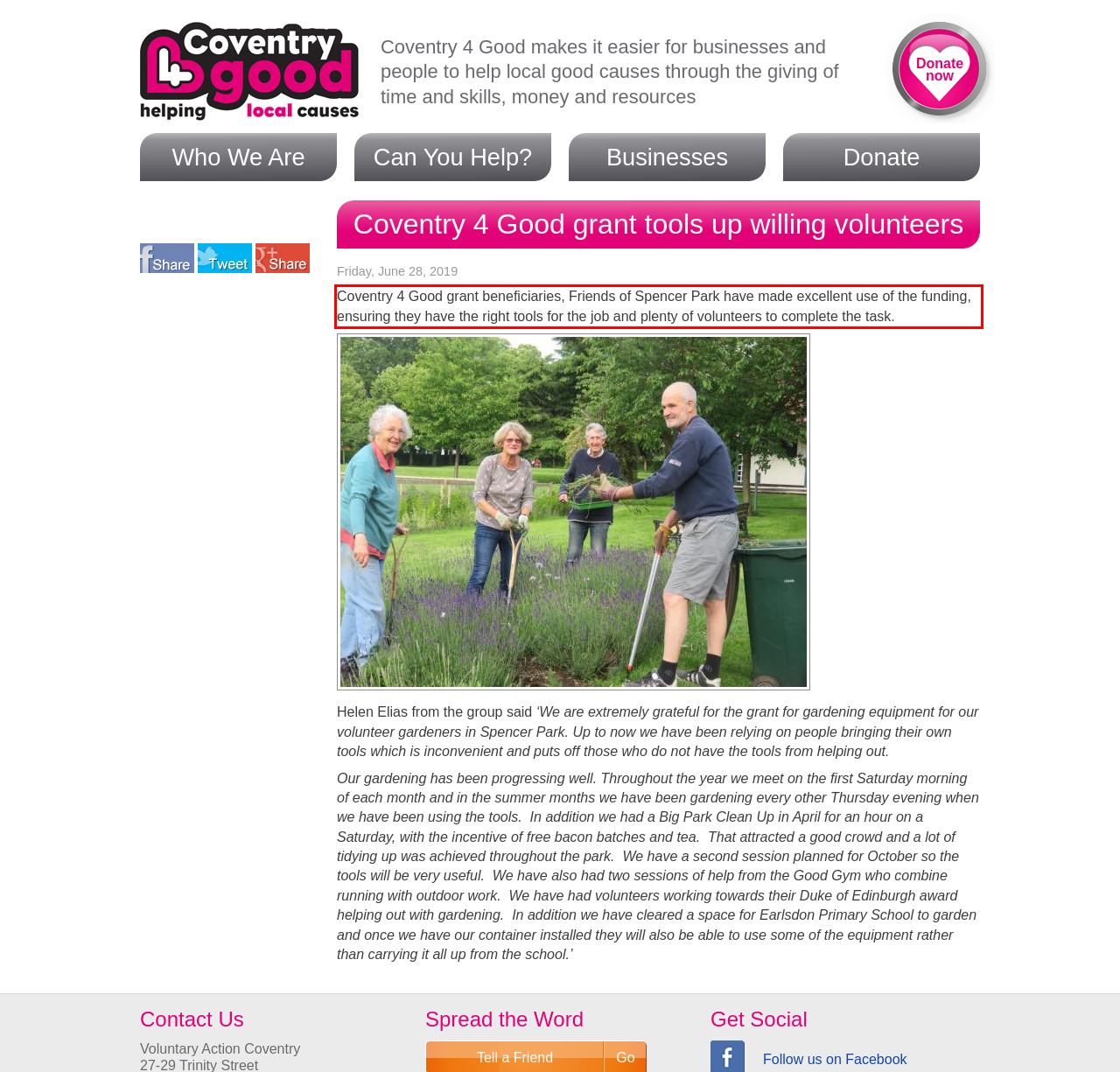Observe the screenshot of the webpage that includes a red rectangle bounding box. Conduct OCR on the content inside this red bounding box and generate the text.

Coventry 4 Good grant beneficiaries, Friends of Spencer Park have made excellent use of the funding, ensuring they have the right tools for the job and plenty of volunteers to complete the task.